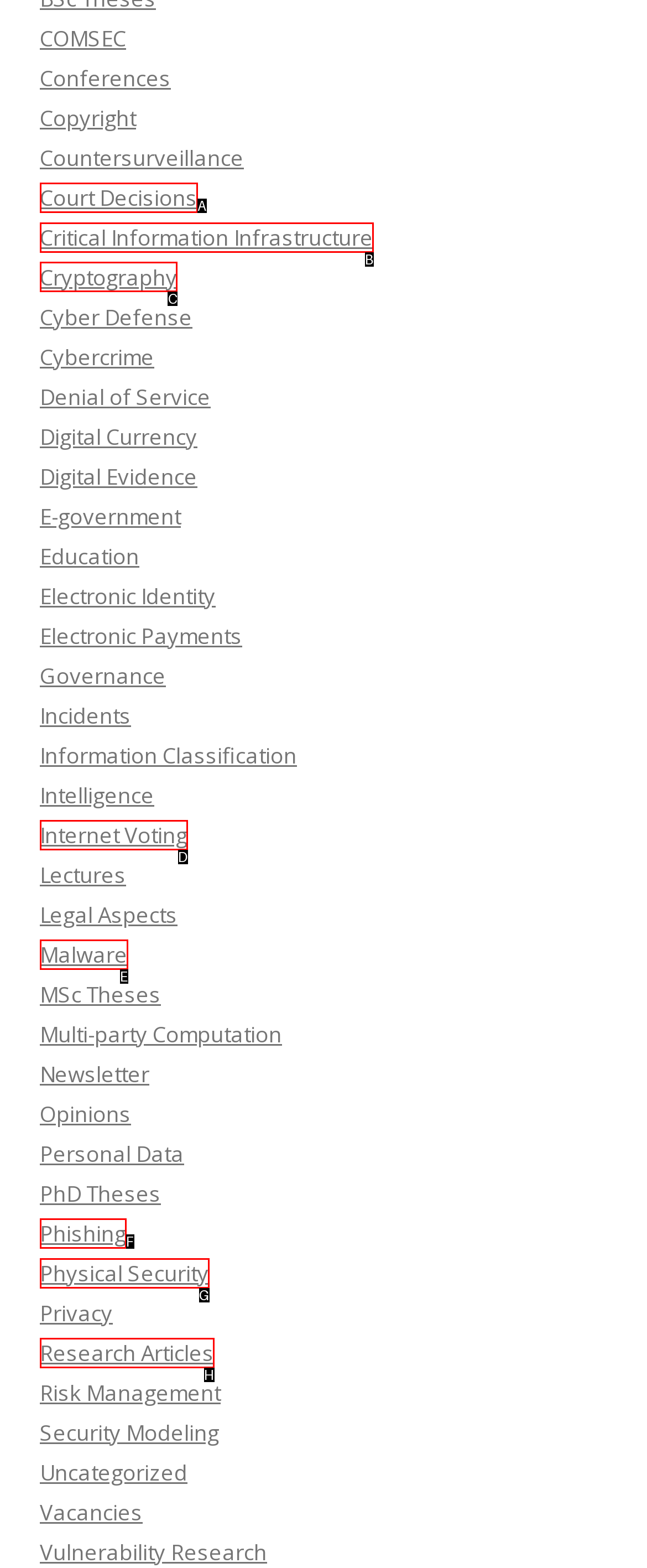Specify which HTML element I should click to complete this instruction: Read about Cryptography Answer with the letter of the relevant option.

C